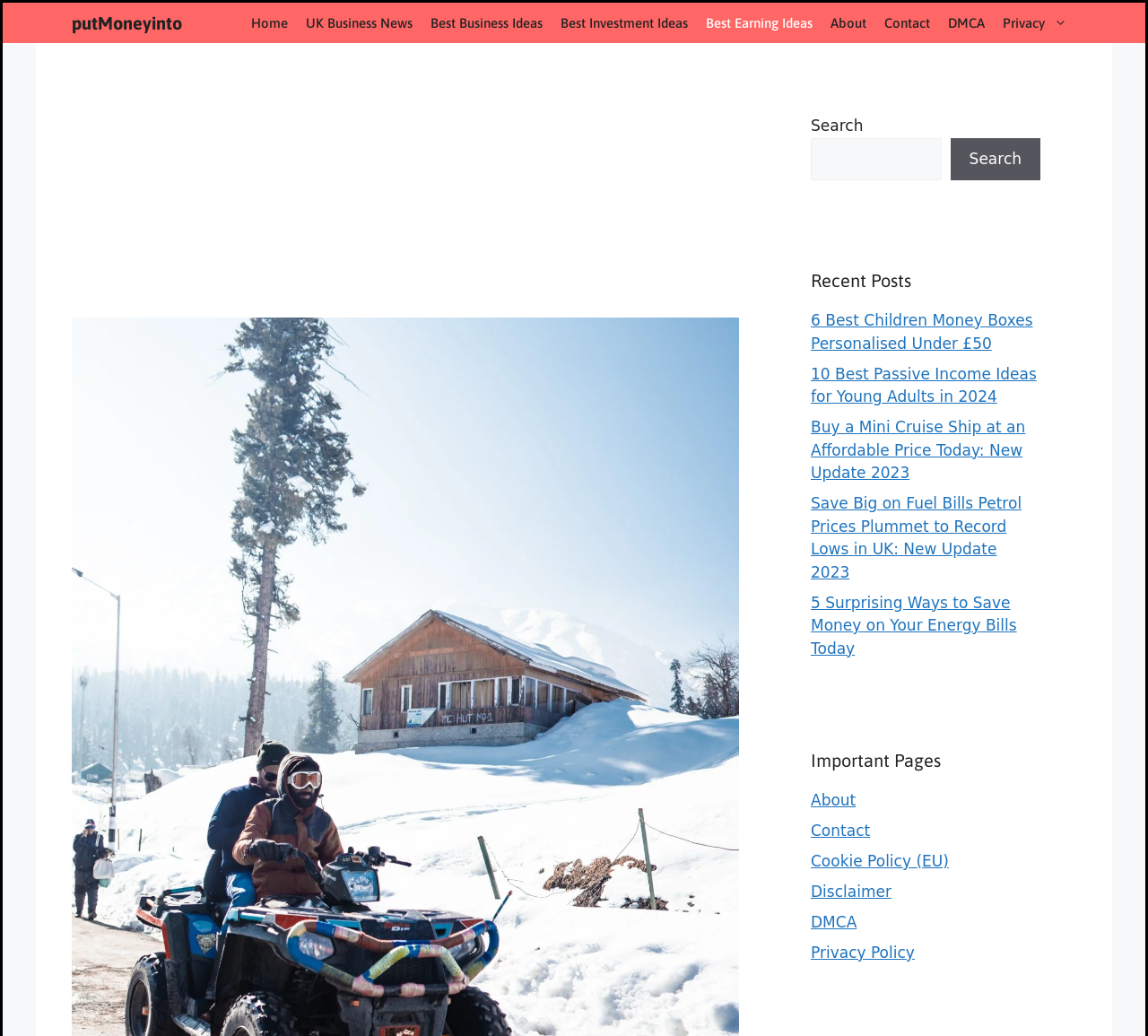Kindly determine the bounding box coordinates for the clickable area to achieve the given instruction: "Go to Home page".

[0.211, 0.007, 0.259, 0.037]